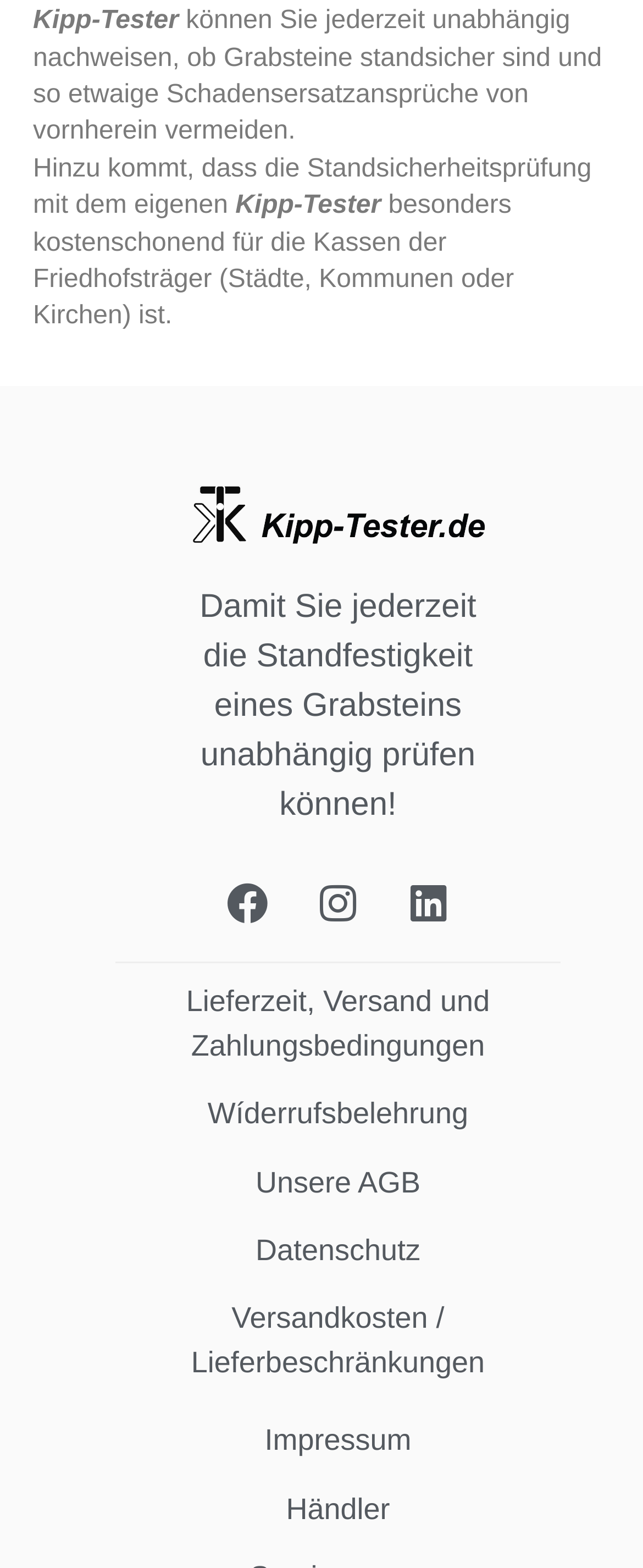Given the element description: "Switch to Fresh Cycles", predict the bounding box coordinates of this UI element. The coordinates must be four float numbers between 0 and 1, given as [left, top, right, bottom].

None